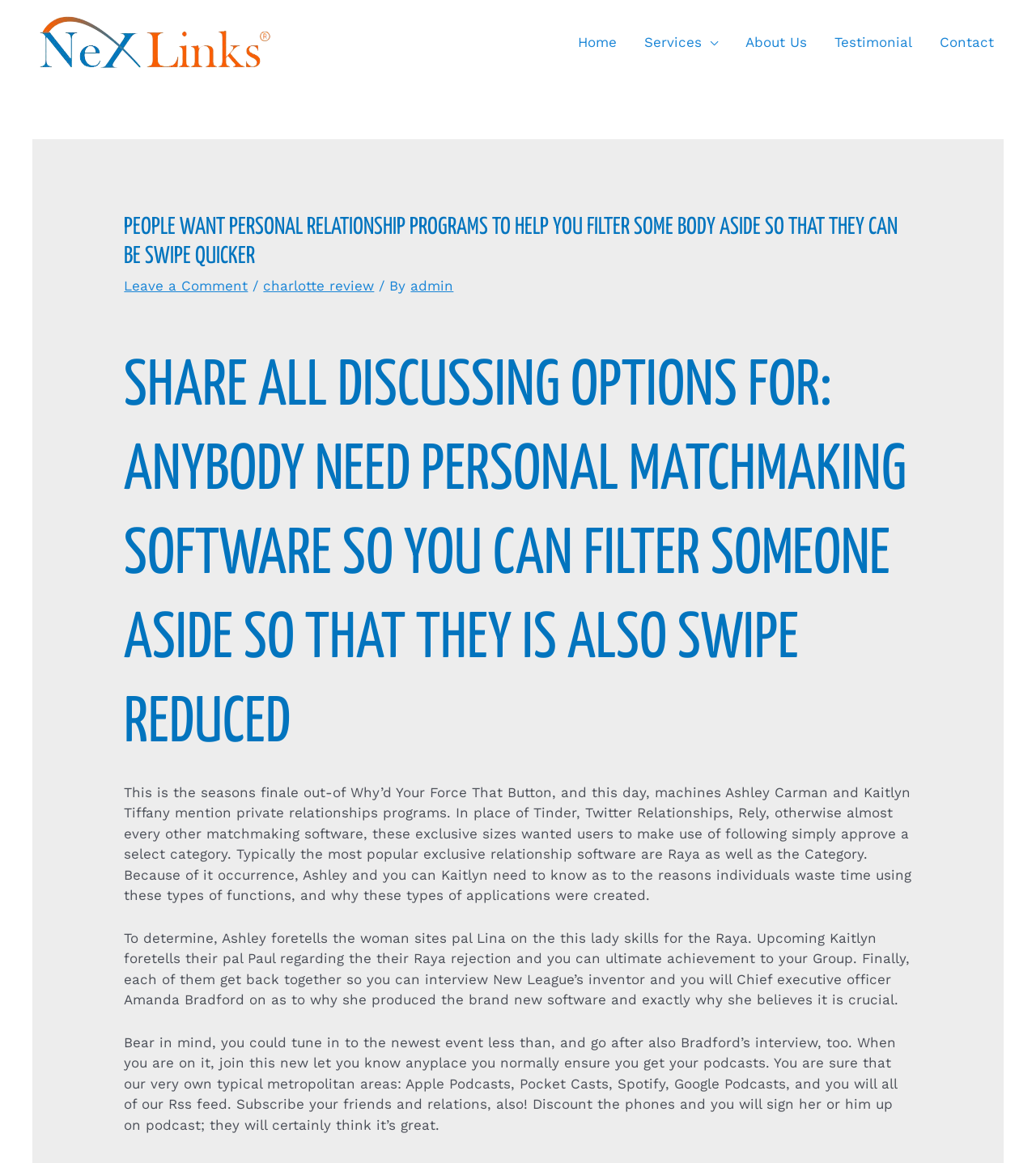Determine the primary headline of the webpage.

PEOPLE WANT PERSONAL RELATIONSHIP PROGRAMS TO HELP YOU FILTER SOME BODY ASIDE SO THAT THEY CAN BE SWIPE QUICKER